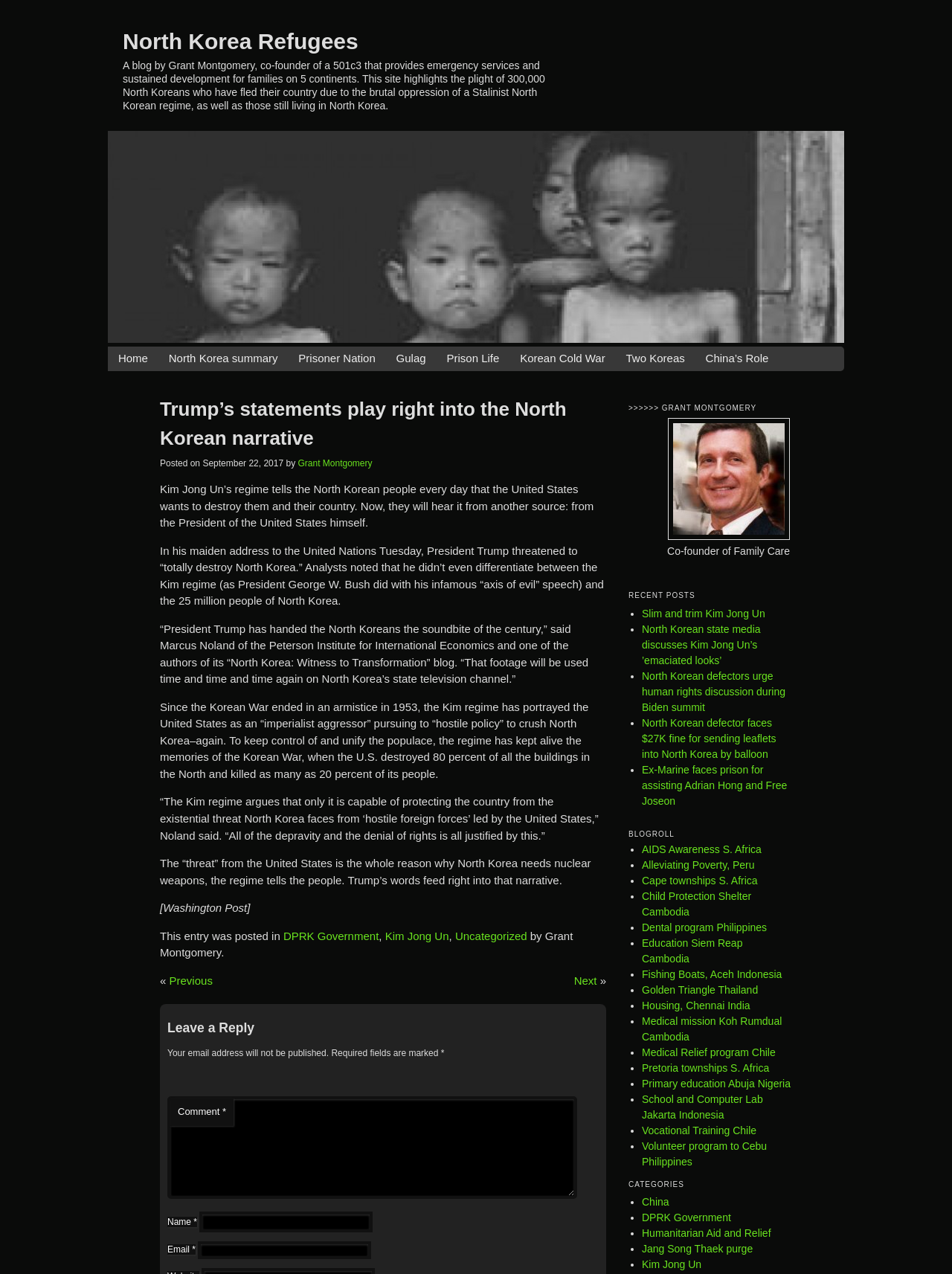Answer the question using only one word or a concise phrase: How many links are there in the 'RECENT POSTS' section?

5